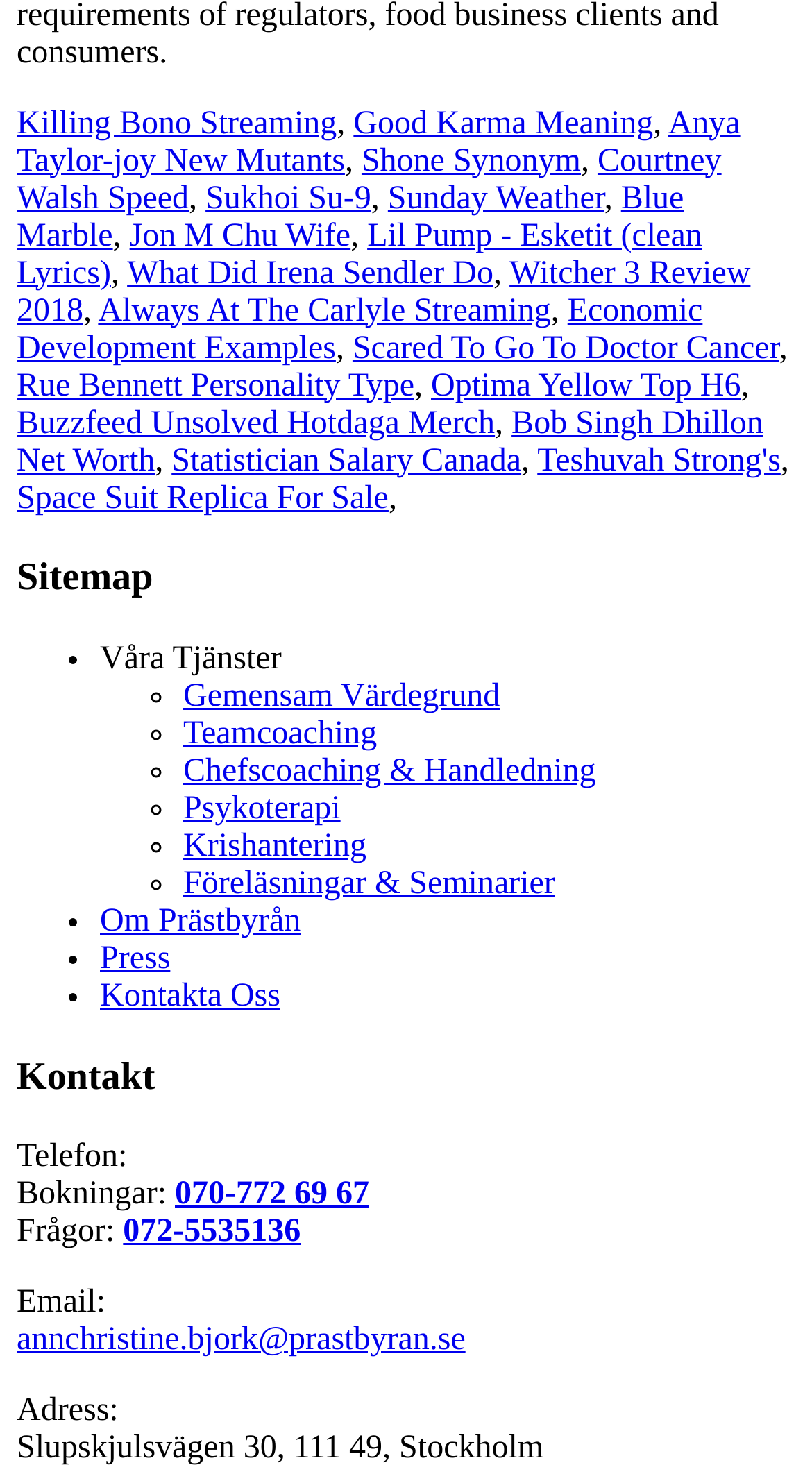What is the email address on the webpage?
Look at the image and respond with a single word or a short phrase.

annchristine.bjork@prastbyran.se